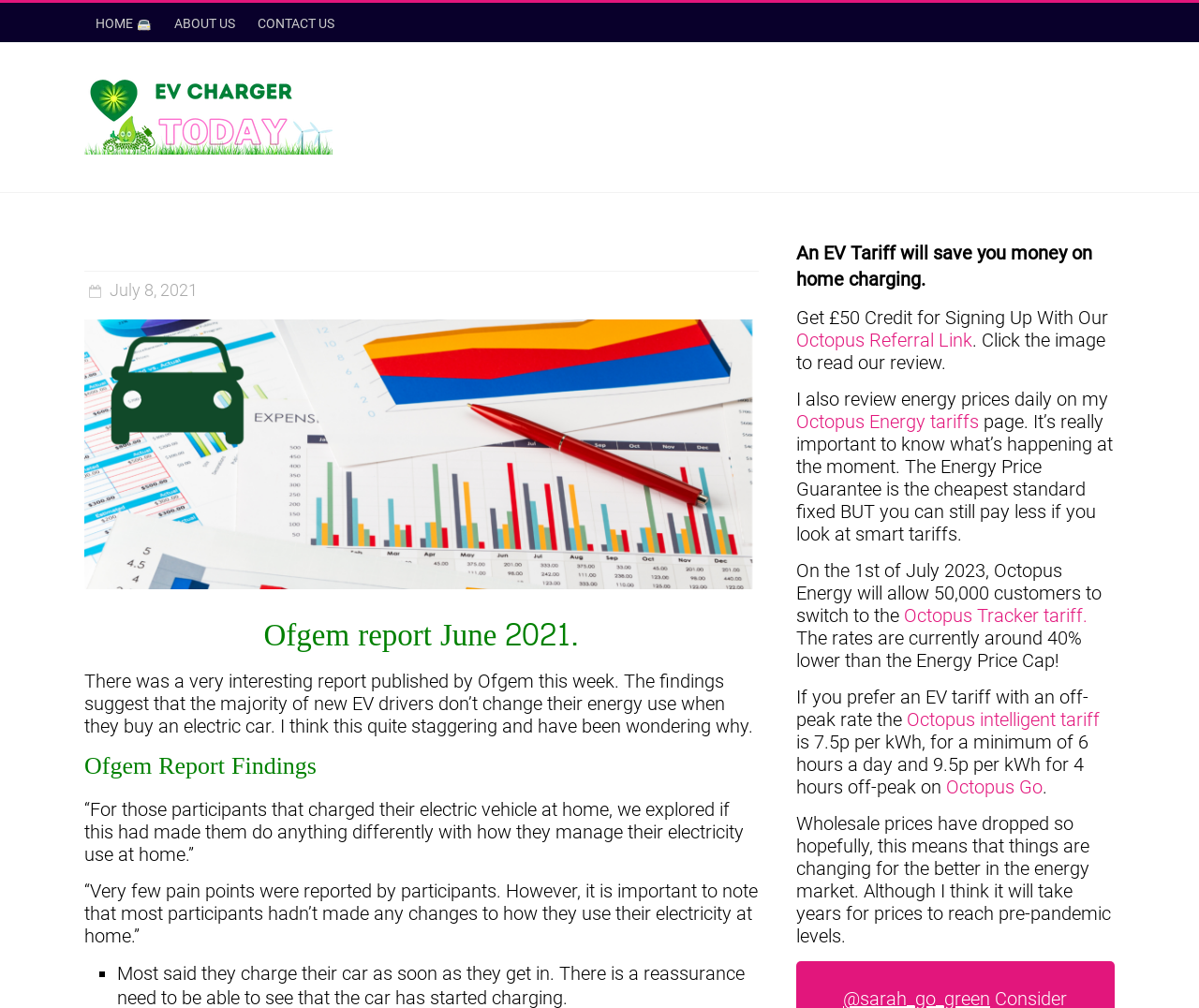Write a detailed summary of the webpage.

The webpage is about electric vehicles (EVs) and energy usage. At the top, there are four links: "HOME 🚘", "ABOUT US", "CONTACT US", and an empty link. Below these links, there is a header section with a heading that reads "When you buy an EV do you need to change energy supplier?".

On the left side of the page, there are several links and a heading that reads "Ofgem report June 2021." Below this heading, there is a paragraph of text that discusses the findings of the Ofgem report, which suggests that most new EV drivers do not change their energy use when they buy an electric car.

Further down on the left side, there is an image with the caption "EV CHARGING", followed by a heading that reads "Ofgem Report Findings". Below this heading, there are several paragraphs of text that discuss the report's findings, including quotes from the report.

On the right side of the page, there are several sections of text and links. One section discusses the benefits of an EV tariff, including saving money on home charging, and provides a referral link to Octopus Energy. Another section reviews energy prices daily and provides links to Octopus Energy tariffs. There is also a section that discusses the Octopus Tracker tariff and its rates, which are currently around 40% lower than the Energy Price Cap.

Overall, the webpage appears to be a blog or article about electric vehicles and energy usage, with a focus on the Ofgem report and its findings, as well as discussions about energy tariffs and prices.